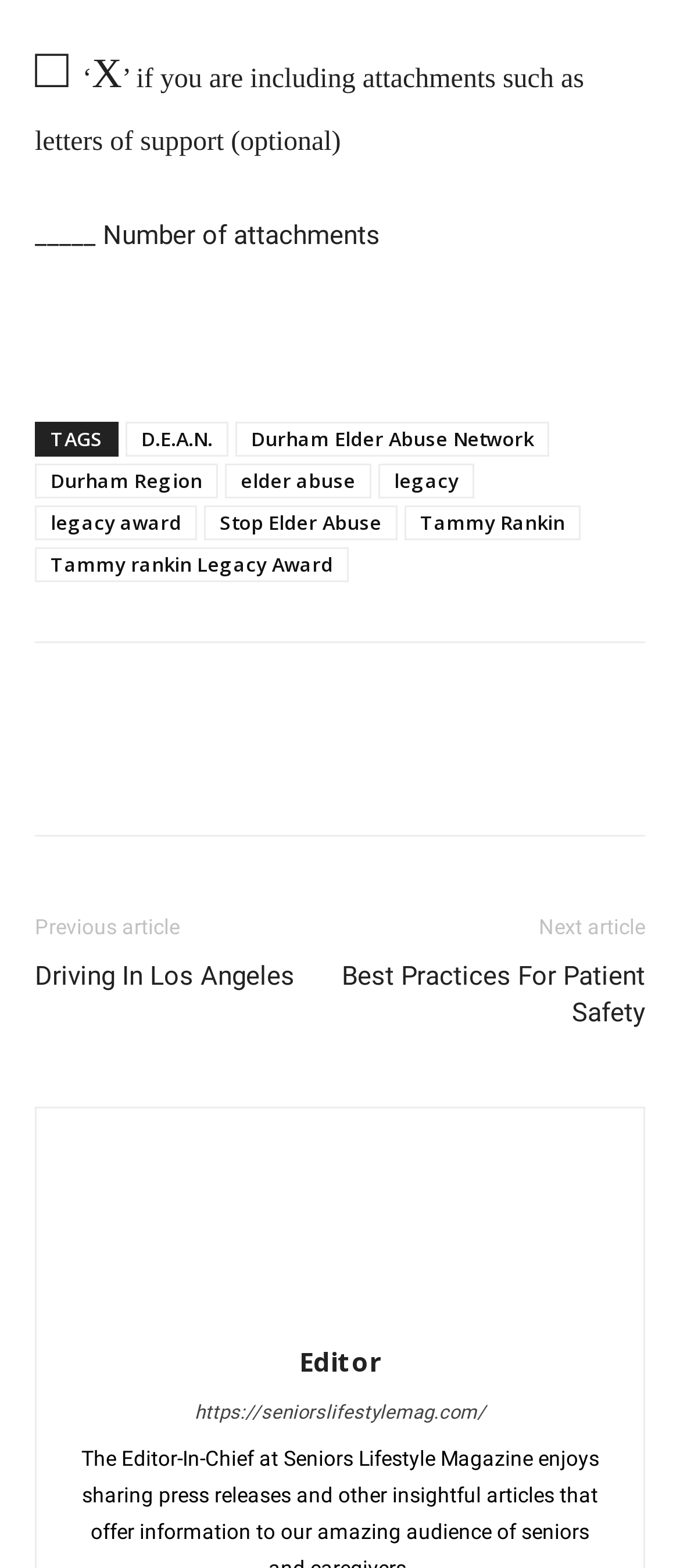Bounding box coordinates should be in the format (top-left x, top-left y, bottom-right x, bottom-right y) and all values should be floating point numbers between 0 and 1. Determine the bounding box coordinate for the UI element described as: legacy

[0.556, 0.296, 0.697, 0.318]